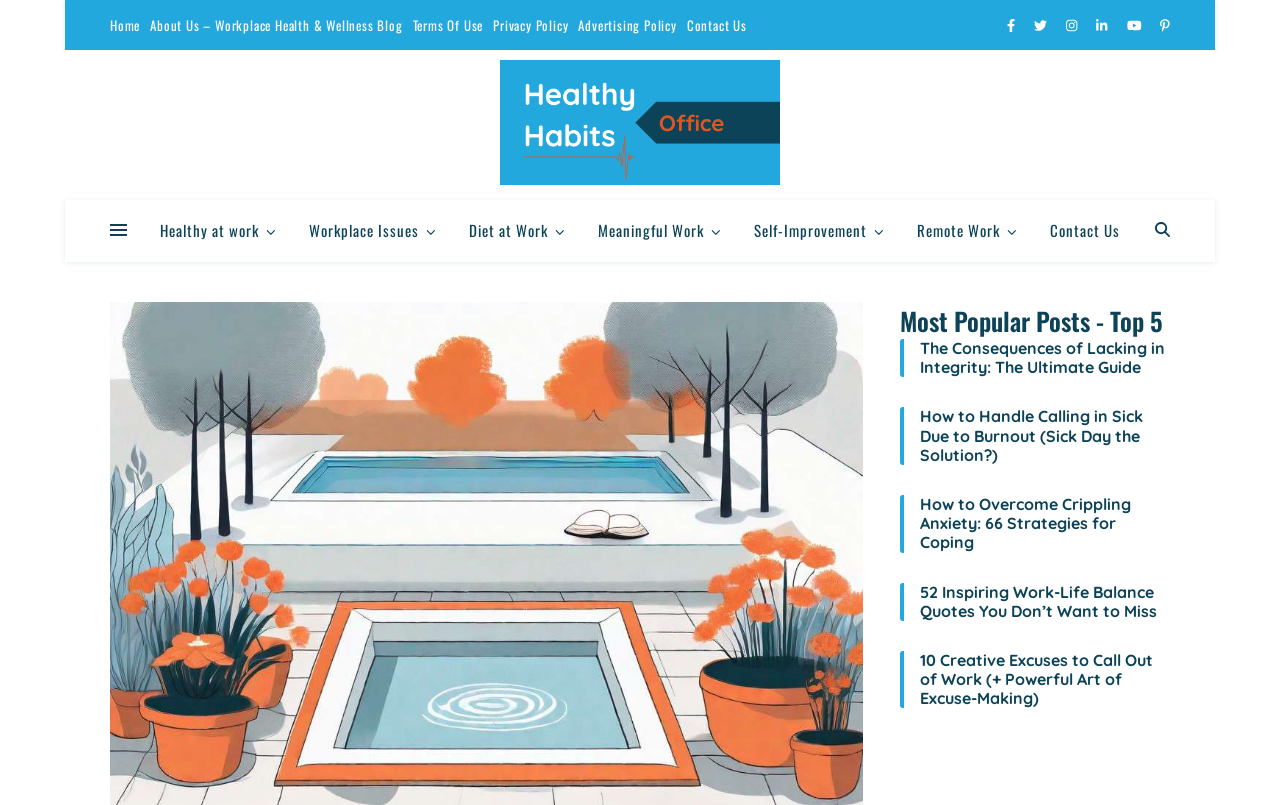Please provide the main heading of the webpage content.

How to Develop a Daily Reflection Habit for Nurses